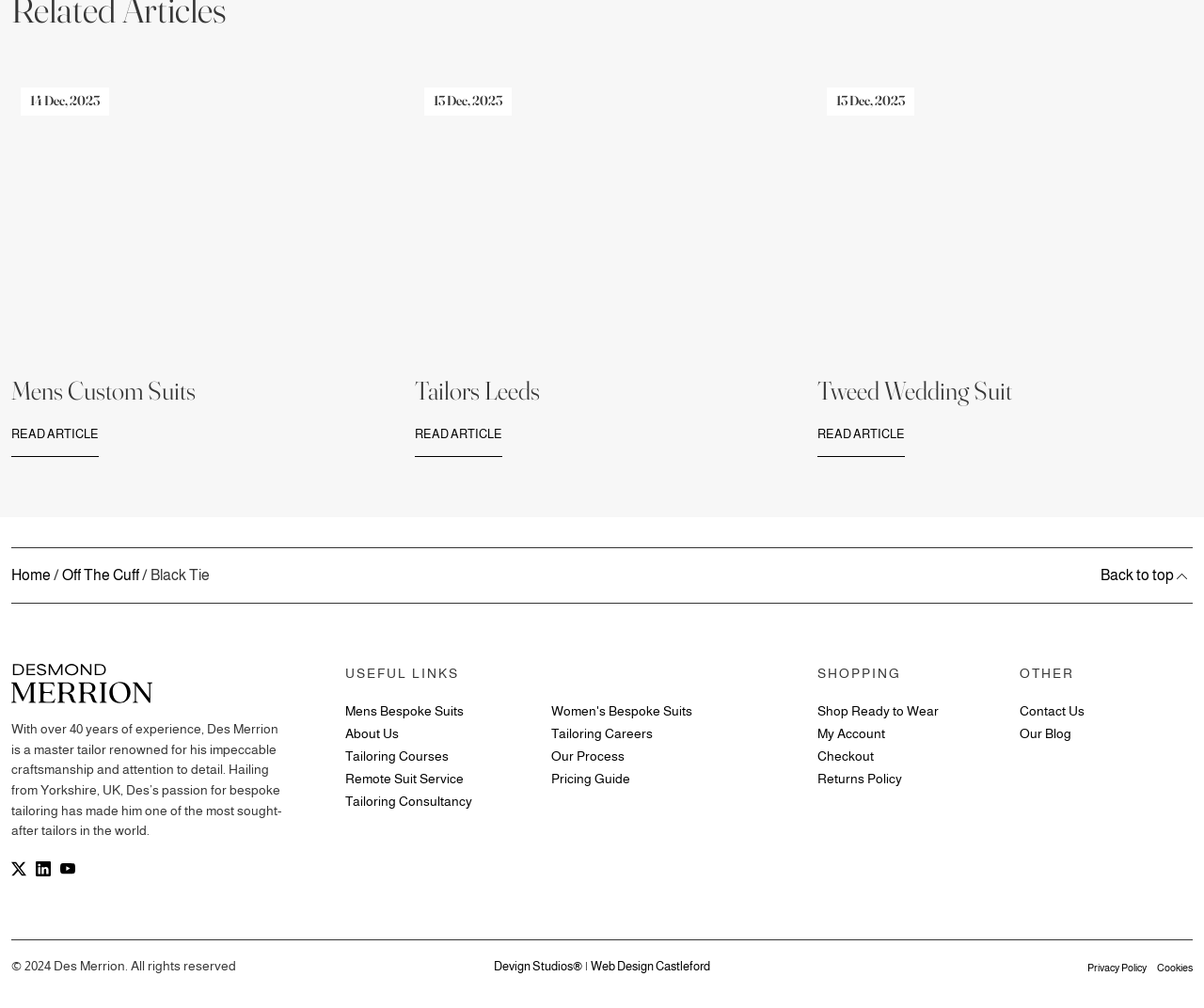How many social media links are available?
Please provide a comprehensive answer based on the visual information in the image.

I counted the number of social media links in the footer section, which are Twitter, LinkedIn, and YouTube, so there are 3 social media links available.